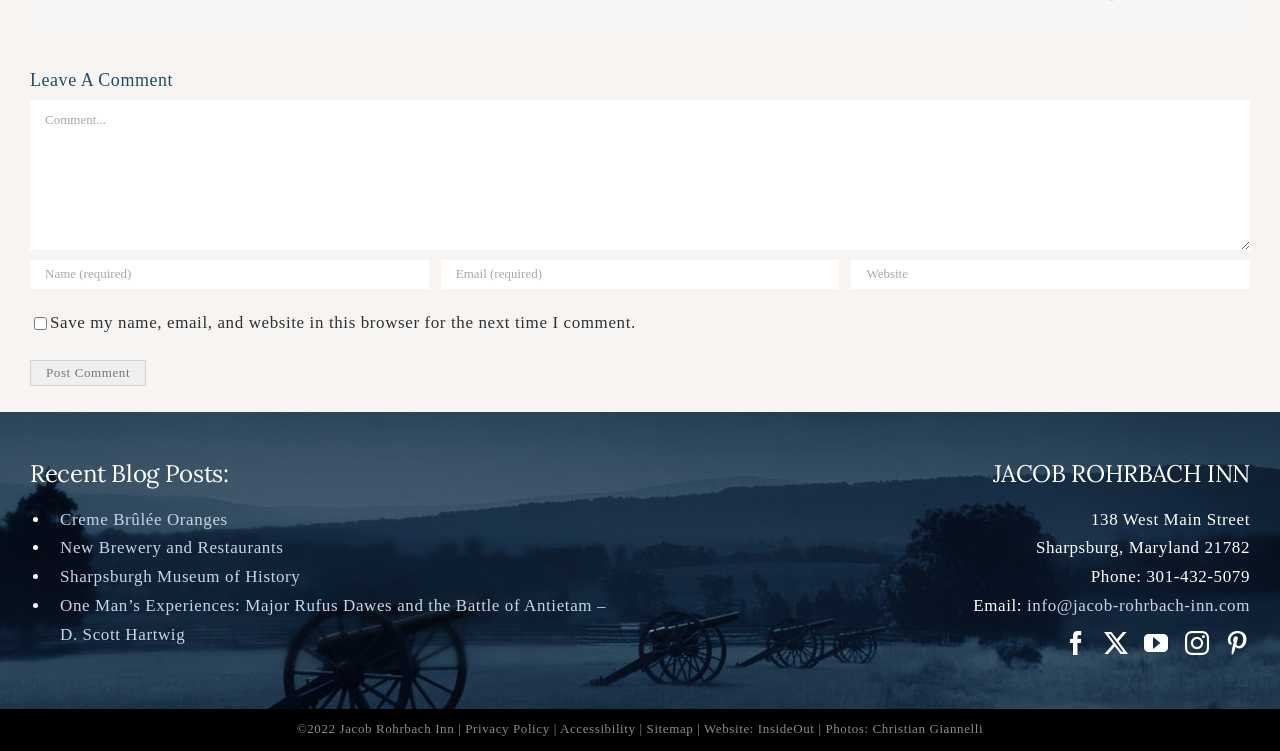Analyze the image and give a detailed response to the question:
How many links are there to social media platforms?

There are four links to social media platforms, namely 'Facebook', 'Twitter', 'Youtube', and 'Pinterest', as indicated by the links provided below the 'Join us on' label.